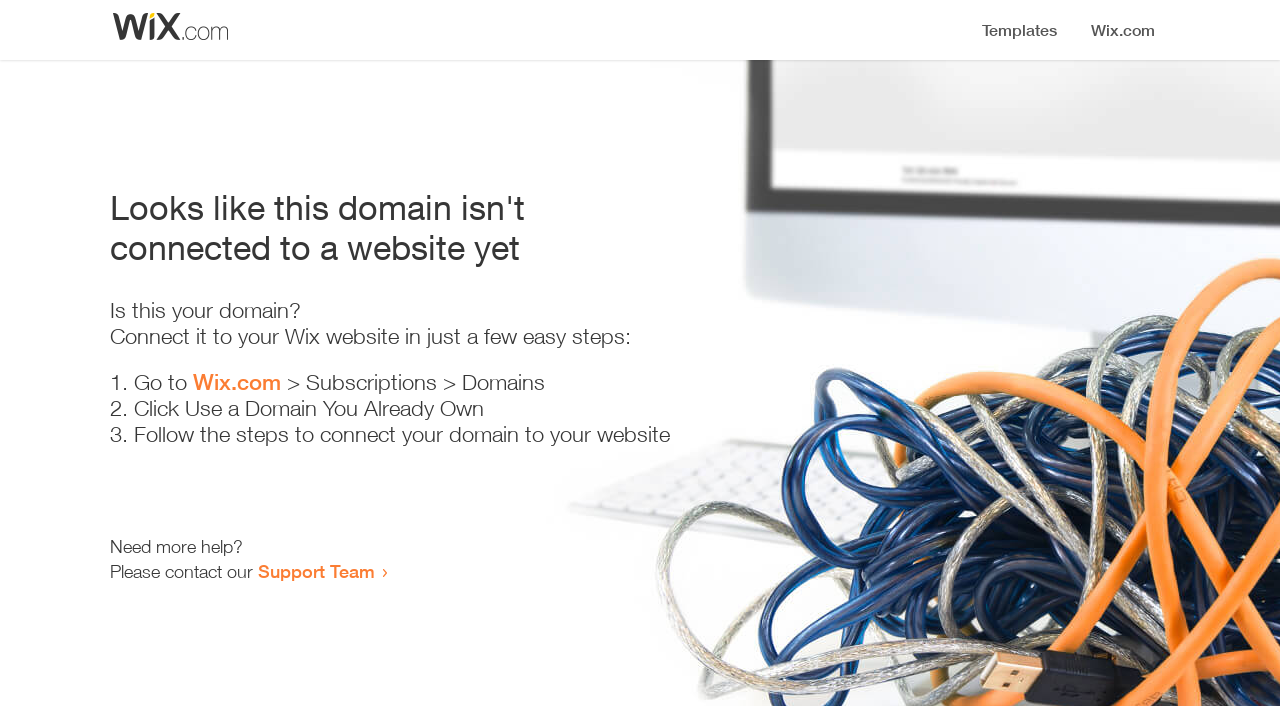Use a single word or phrase to answer this question: 
How many steps are required to connect the domain?

3